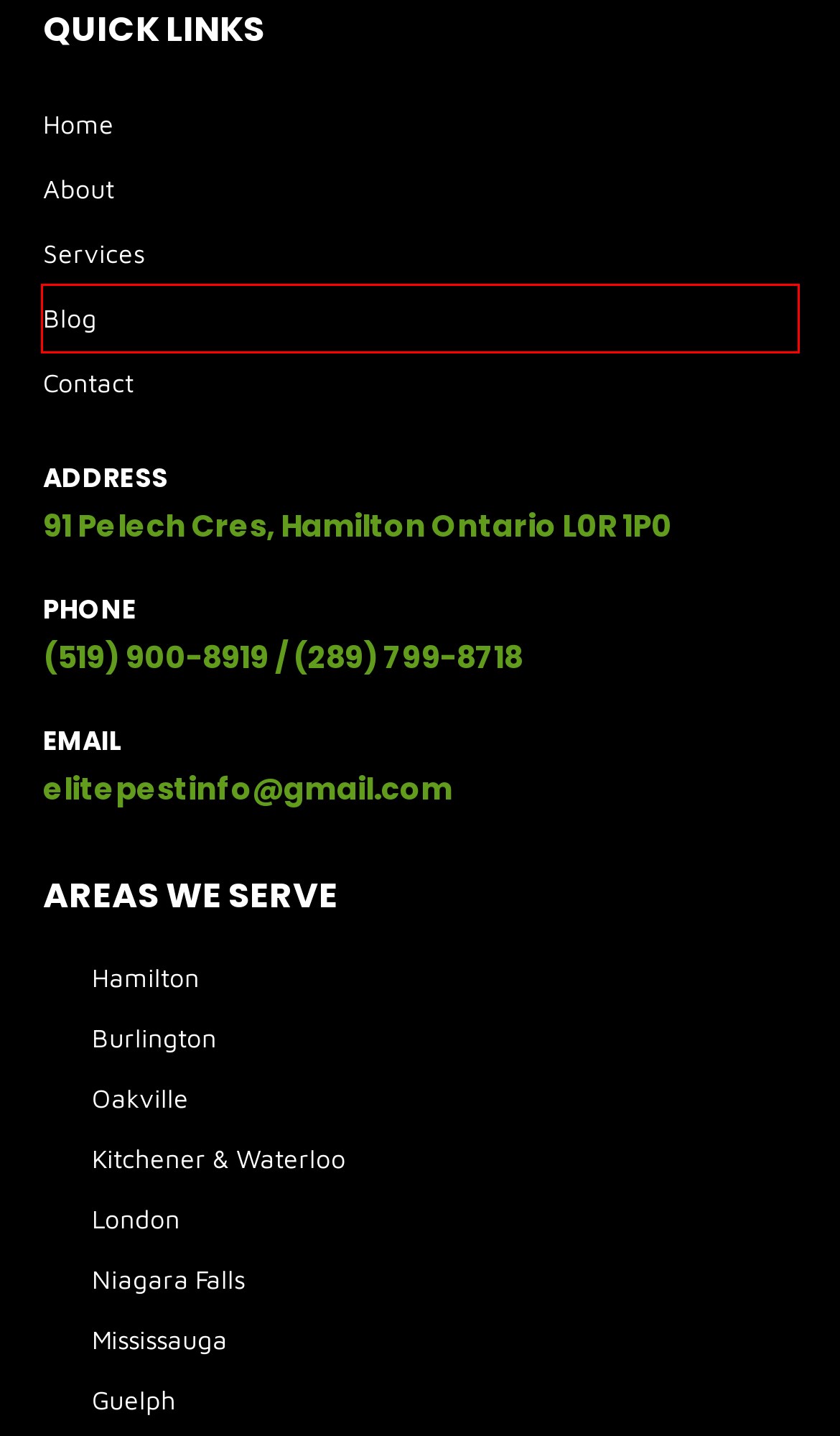Given a screenshot of a webpage with a red bounding box highlighting a UI element, determine which webpage description best matches the new webpage that appears after clicking the highlighted element. Here are the candidates:
A. Our Blog | Pest & Wildlife Tips and Tricks | Elite Pest & Wildlife
B. Elite Pest & wildlife | Pest Control and Wildlife Removal Services
C. Experienced Pest Control & Wildlife Removal Specialists in Niagara
D. Wildlife Removal & Pest Control Guelph - Pest Exterminator Guelph
E. Pest Control & Wildlife Removal In Oakville - Elite Pest & Wildlife
F. Pest Control & Wildlife Removal Burlington - Elite Pest Burlington
G. Pest Control, Extermination & Wildlife Removal In Mississauga
H. Pest Control & Wildlife Removal In Hamilton - Elite Pest & Wildlife

A